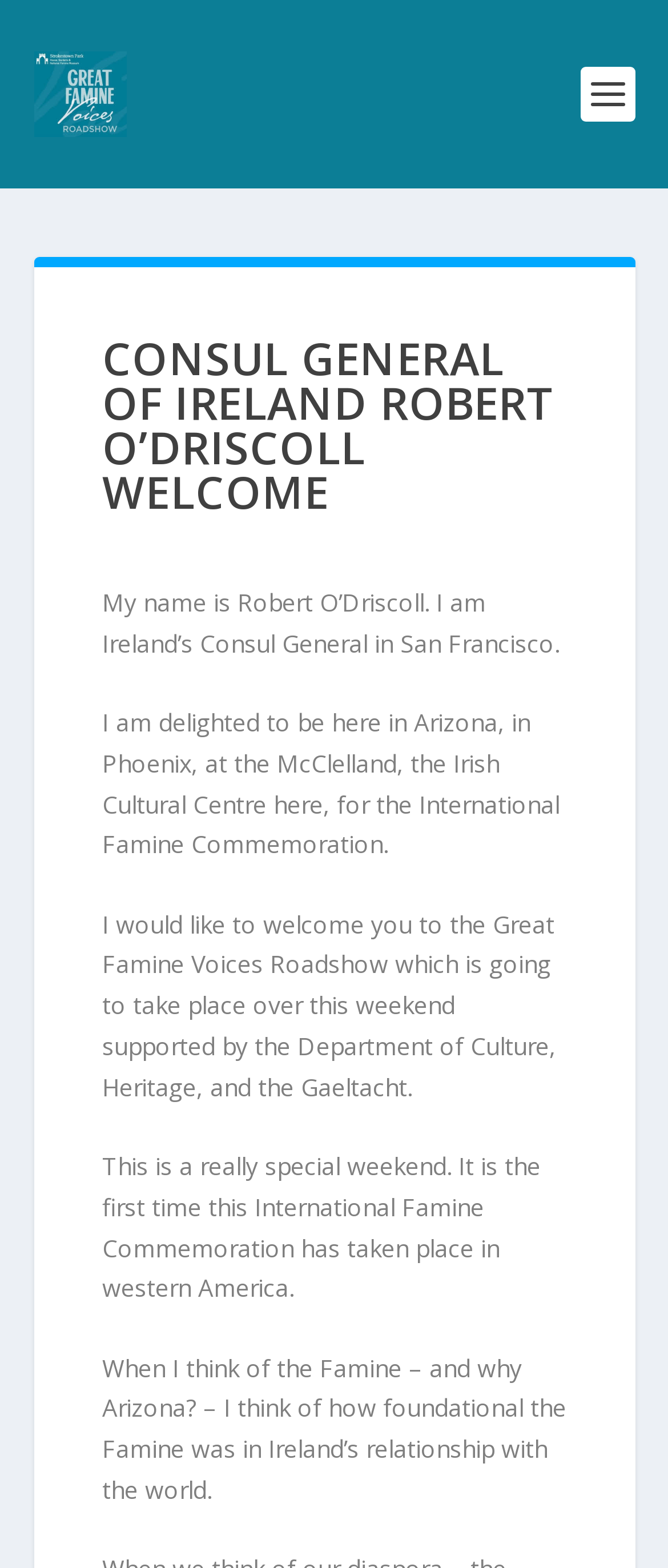Convey a detailed summary of the webpage, mentioning all key elements.

The webpage is about Consul General of Ireland Robert O'Driscoll's welcome message for the Great Famine Voices event. At the top left corner, there is a link and an image, both labeled "Great Famine Voices". Below this, there is a prominent heading that reads "CONSUL GENERAL OF IRELAND ROBERT O'DRISCOLL WELCOME". 

Following the heading, there are five paragraphs of text. The first paragraph introduces Robert O'Driscoll, the Consul General of Ireland in San Francisco. The second paragraph mentions his delight in being in Phoenix, Arizona, at the McClelland Irish Cultural Centre for the International Famine Commemoration. 

The third paragraph welcomes visitors to the Great Famine Voices Roadshow, which is supported by the Department of Culture, Heritage, and the Gaeltacht. The fourth paragraph highlights the significance of this weekend, being the first time the International Famine Commemoration has taken place in western America. 

The fifth and final paragraph reflects on the importance of the Famine in Ireland's relationship with the world, and why Arizona is a relevant location for this event. Overall, the webpage appears to be a personal message from the Consul General, providing context and background information about the Great Famine Voices event.